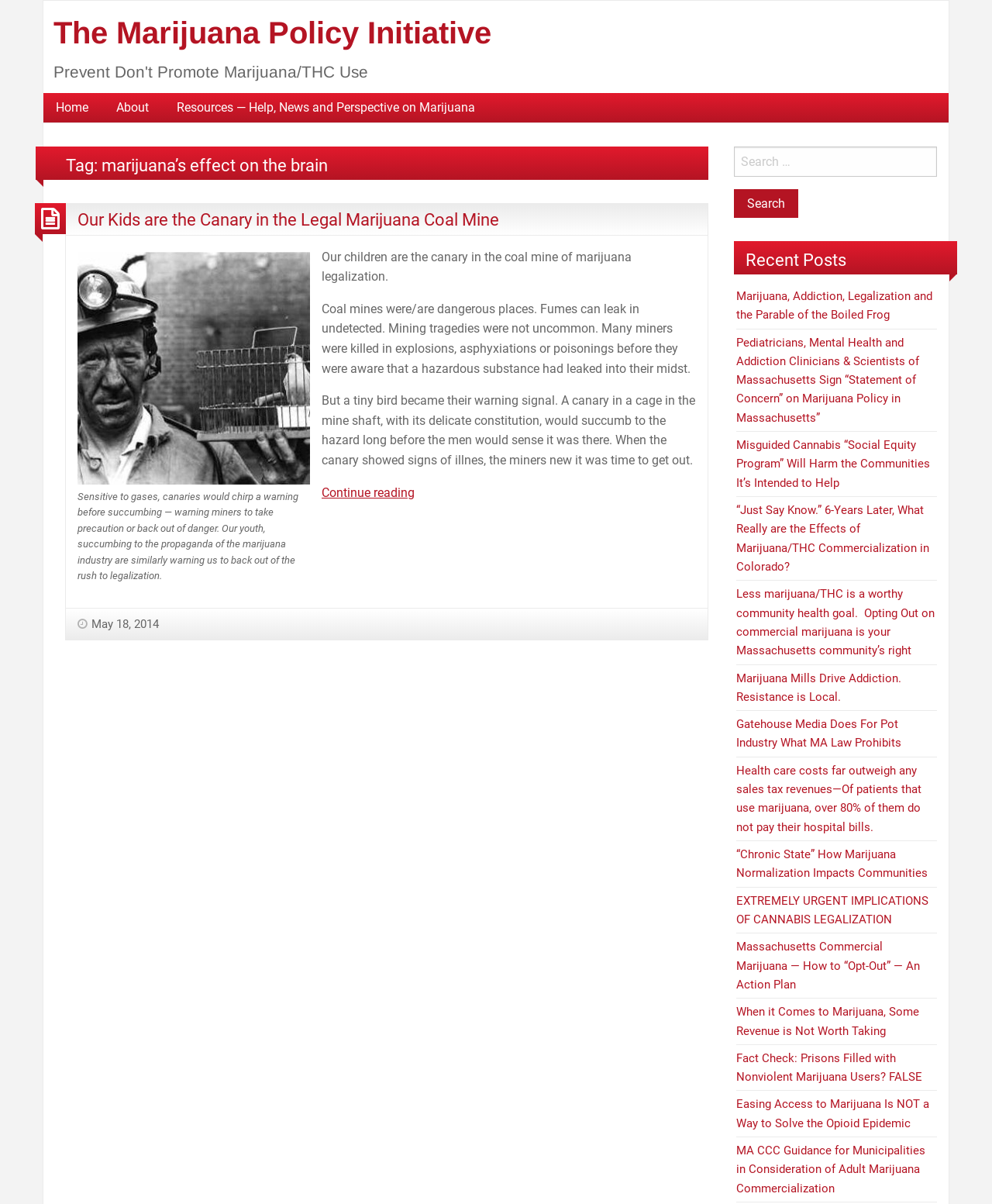Kindly determine the bounding box coordinates for the area that needs to be clicked to execute this instruction: "Search for something".

[0.74, 0.122, 0.945, 0.147]